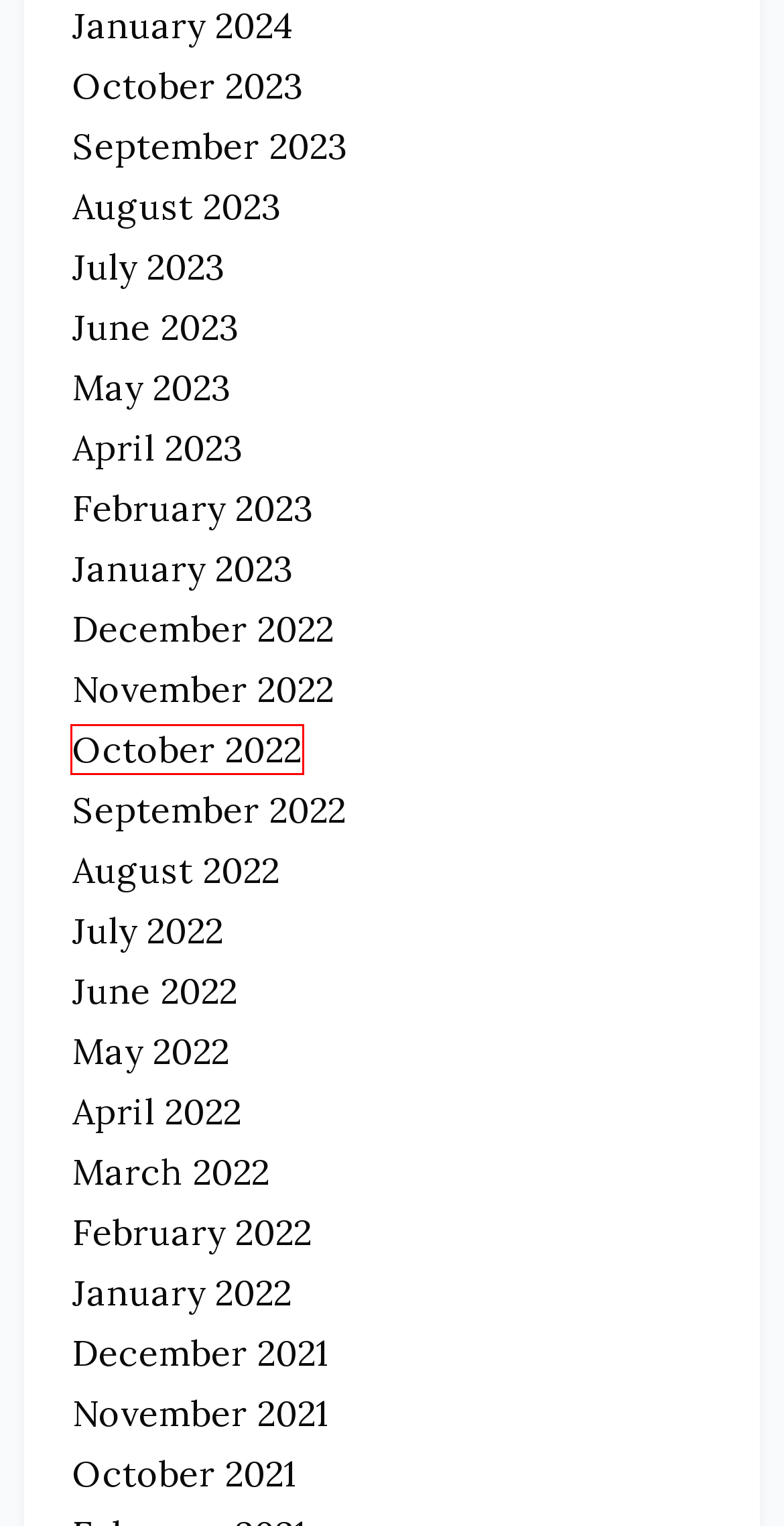You are presented with a screenshot of a webpage containing a red bounding box around a particular UI element. Select the best webpage description that matches the new webpage after clicking the element within the bounding box. Here are the candidates:
A. August 2023 – Rosemary-cosentino
B. May 2022 – Rosemary-cosentino
C. January 2022 – Rosemary-cosentino
D. October 2022 – Rosemary-cosentino
E. November 2021 – Rosemary-cosentino
F. April 2022 – Rosemary-cosentino
G. November 2022 – Rosemary-cosentino
H. March 2022 – Rosemary-cosentino

D